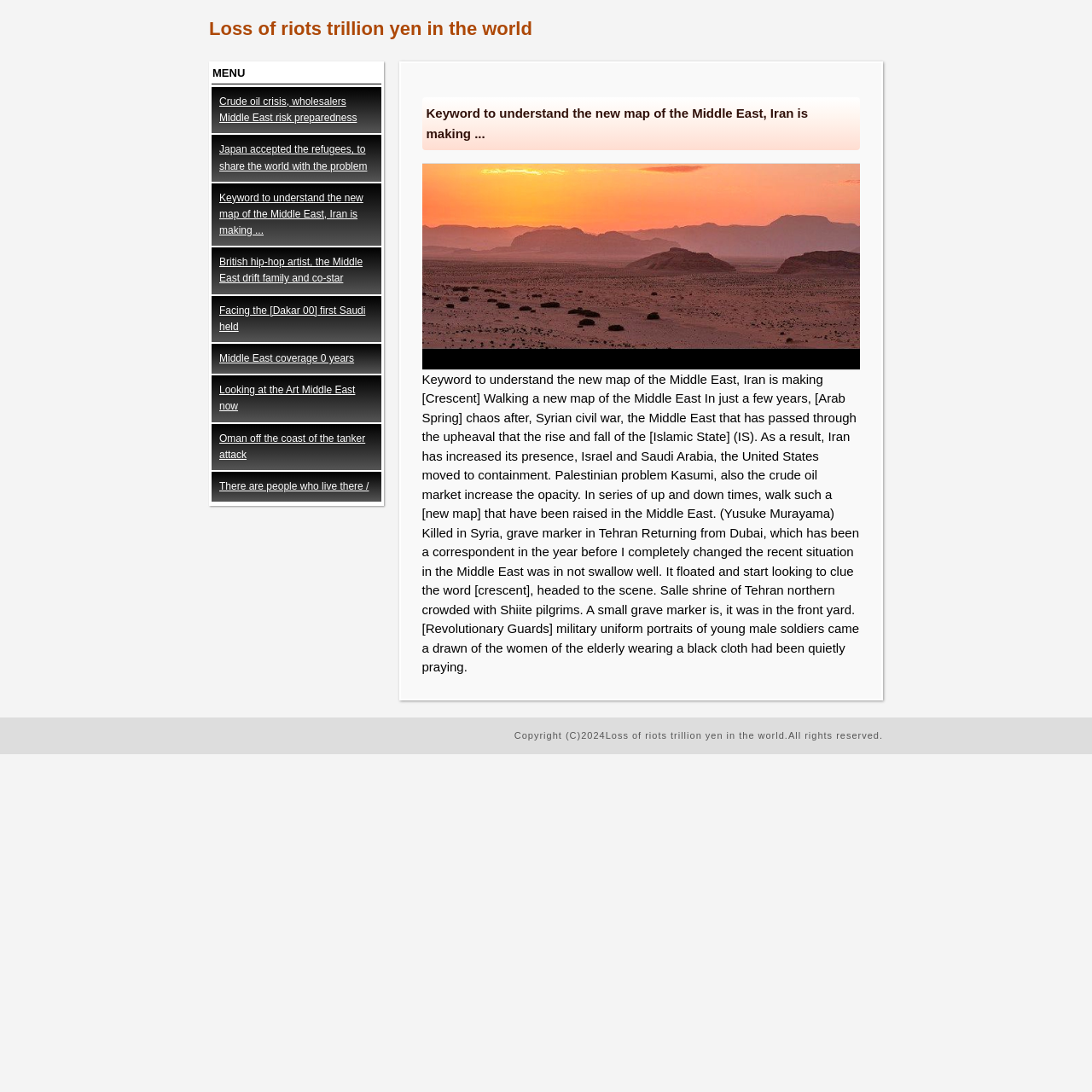Please determine the bounding box coordinates of the clickable area required to carry out the following instruction: "Click on the link to learn about the crude oil crisis". The coordinates must be four float numbers between 0 and 1, represented as [left, top, right, bottom].

[0.198, 0.084, 0.345, 0.117]